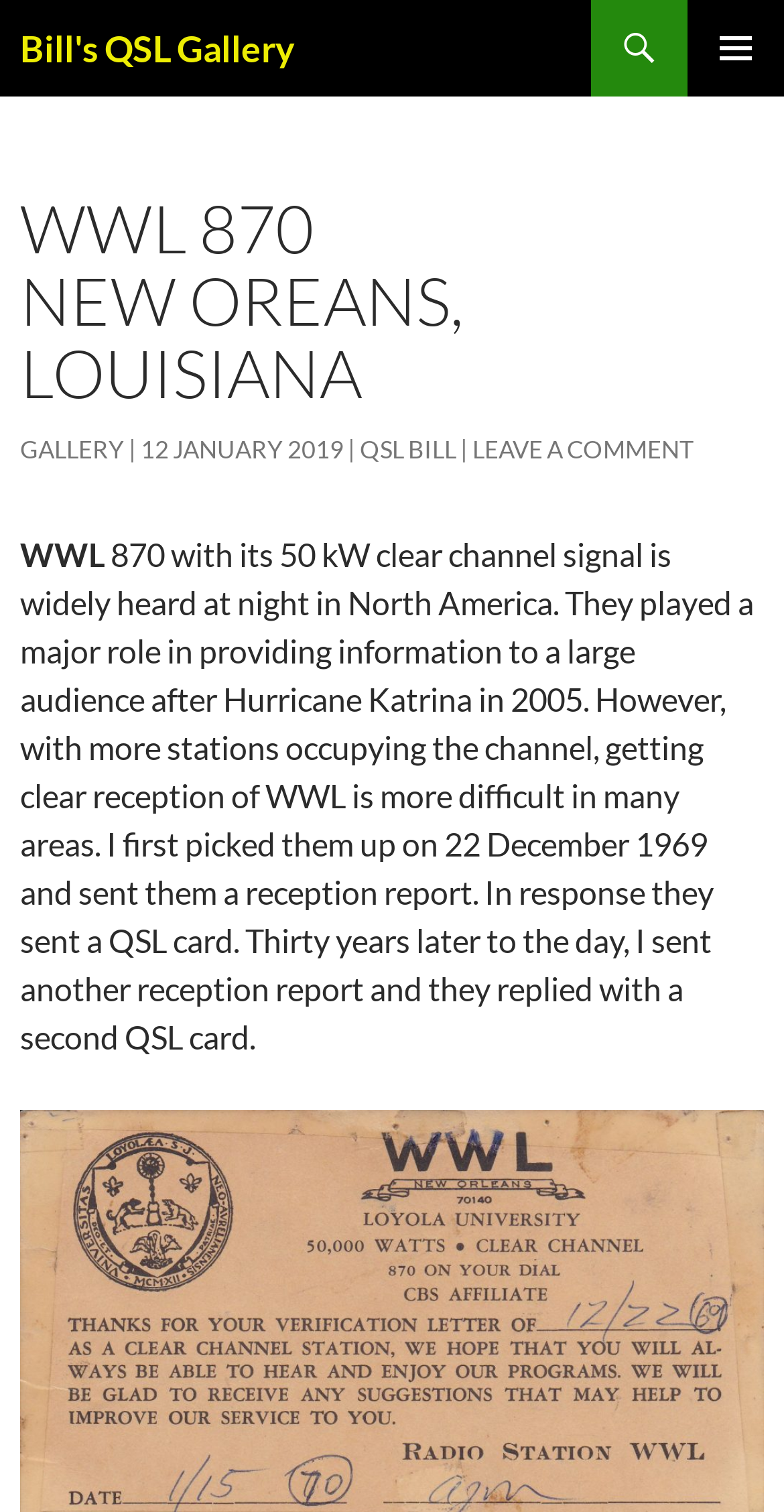Please answer the following question using a single word or phrase: 
What is the name of the QSL gallery?

Bill's QSL Gallery